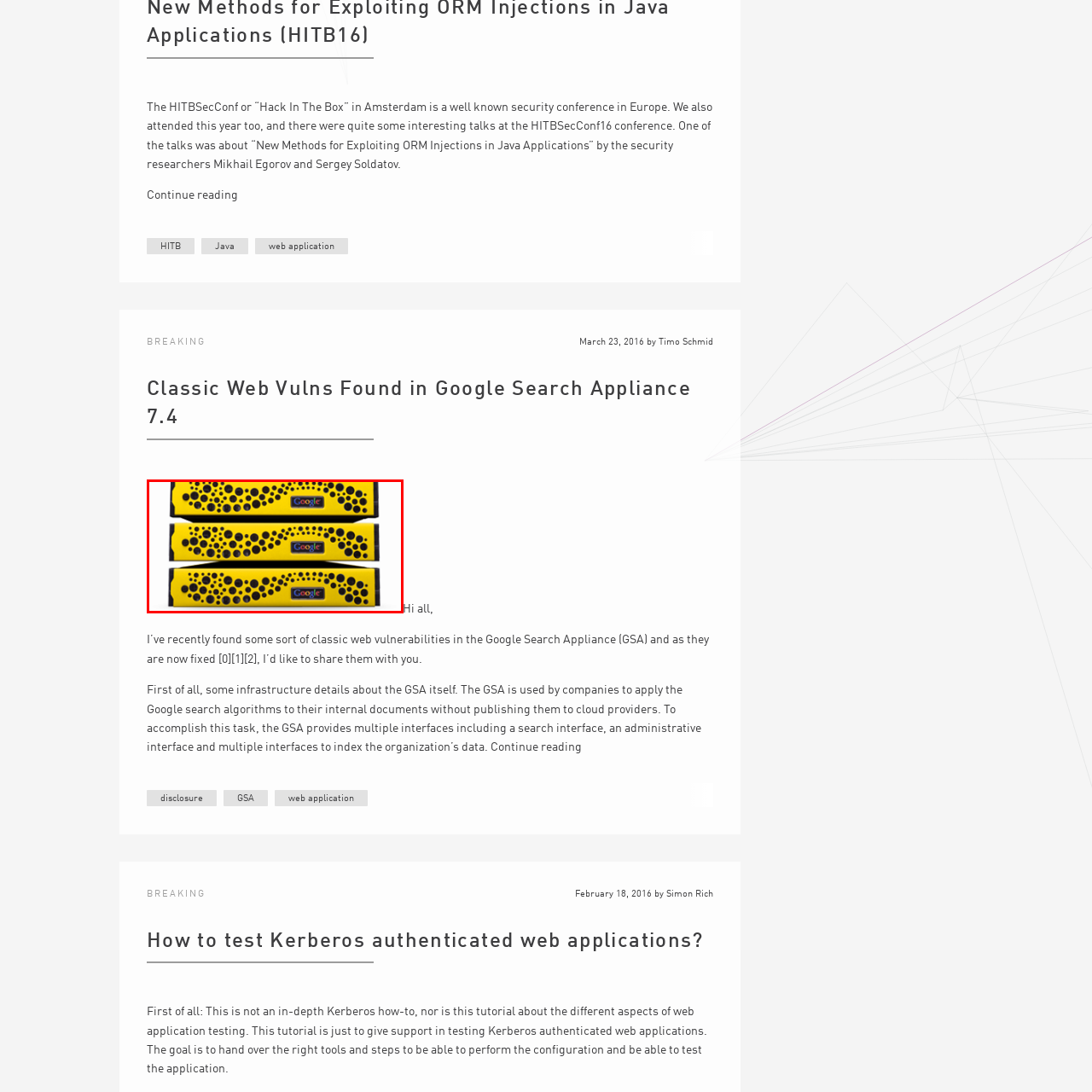Give an in-depth description of the picture inside the red marked area.

The image features a stack of three yellow Google Search Appliances, characterized by their distinctive design with black perforated patterns and the recognizable Google logo prominently displayed. This type of appliance is used by companies to implement Google’s search algorithms for internal document management, allowing secure and efficient indexing of organizational data. This visual representation is closely related to a discussion on classic web vulnerabilities found in Google Search Appliance 7.4, showcasing its significance in web application security and the ongoing importance of protecting internal systems against emerging threats.